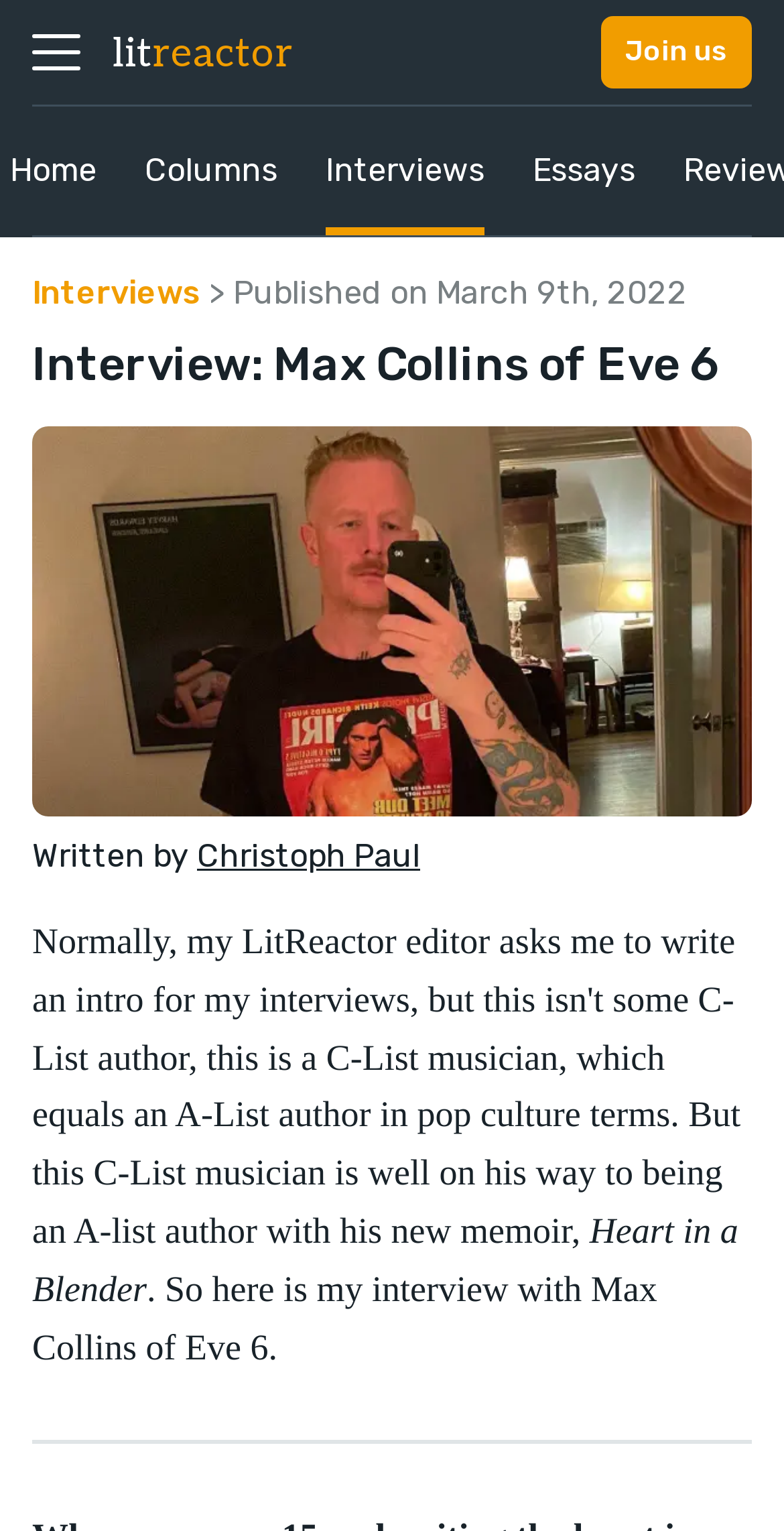Locate the bounding box coordinates of the area that needs to be clicked to fulfill the following instruction: "Read 'Interviews' section". The coordinates should be in the format of four float numbers between 0 and 1, namely [left, top, right, bottom].

[0.415, 0.07, 0.618, 0.154]